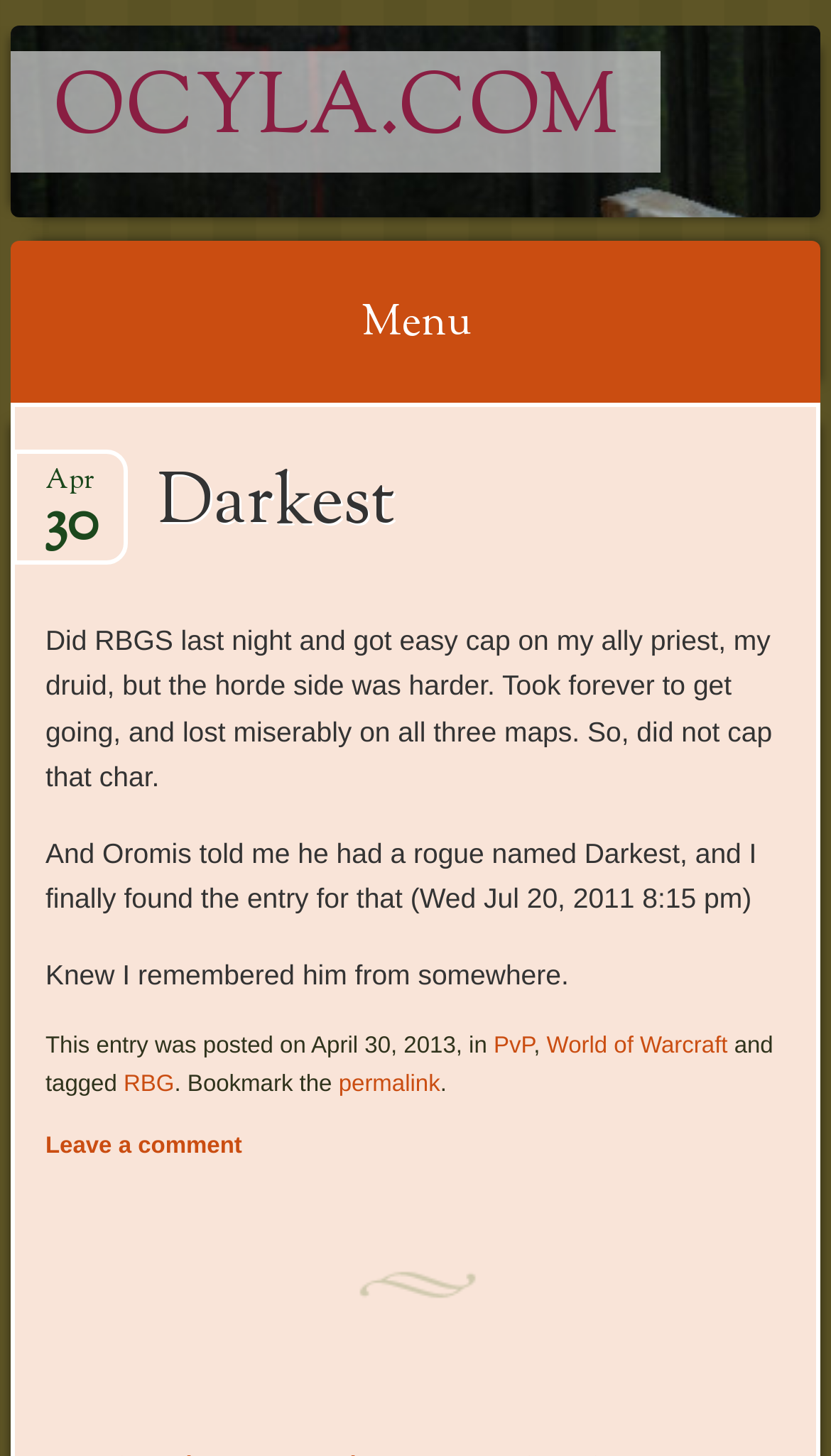Please identify the bounding box coordinates of the clickable element to fulfill the following instruction: "Read the post dated Apr 30". The coordinates should be four float numbers between 0 and 1, i.e., [left, top, right, bottom].

[0.02, 0.301, 0.148, 0.36]